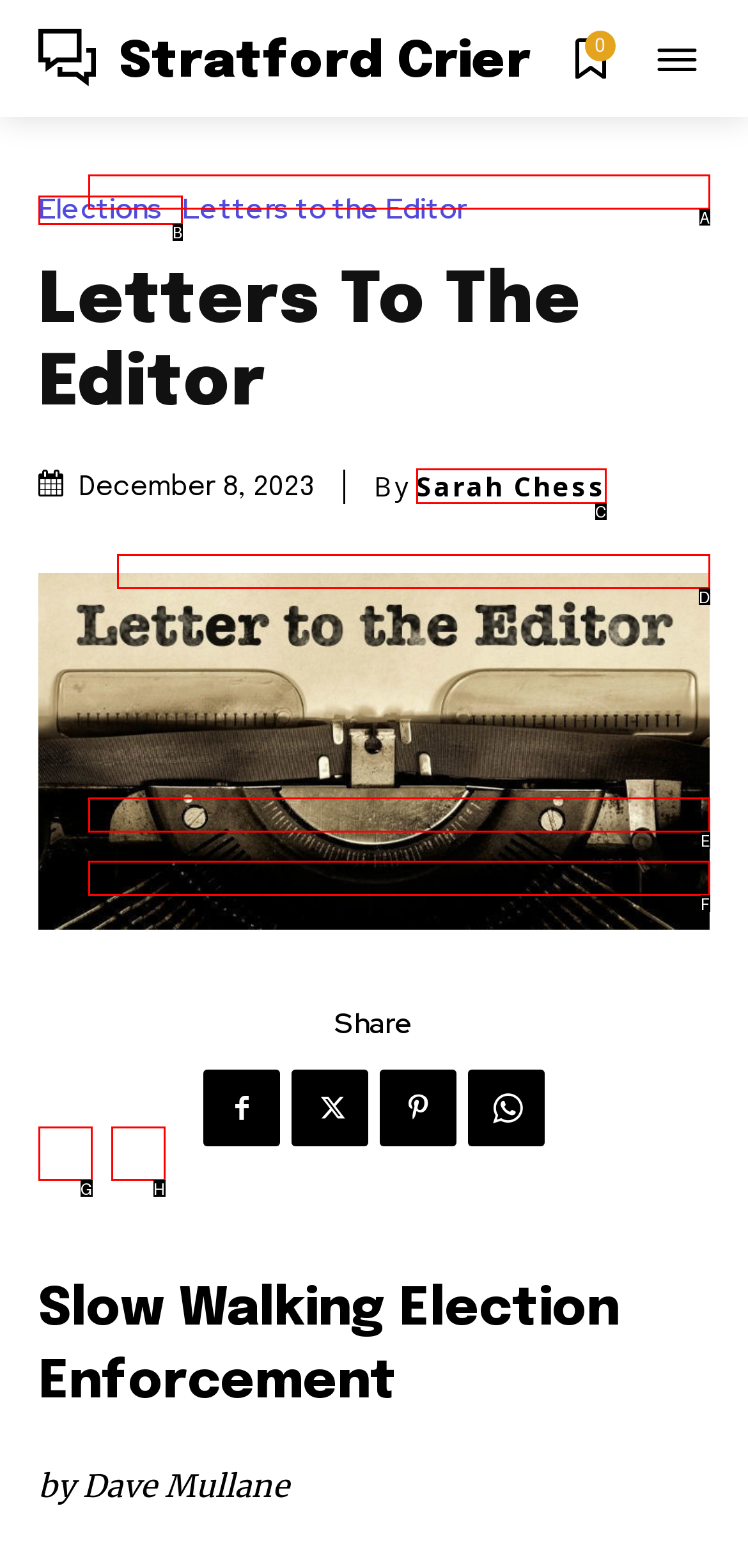Select the letter that corresponds to the description: Contact us. Provide your answer using the option's letter.

F